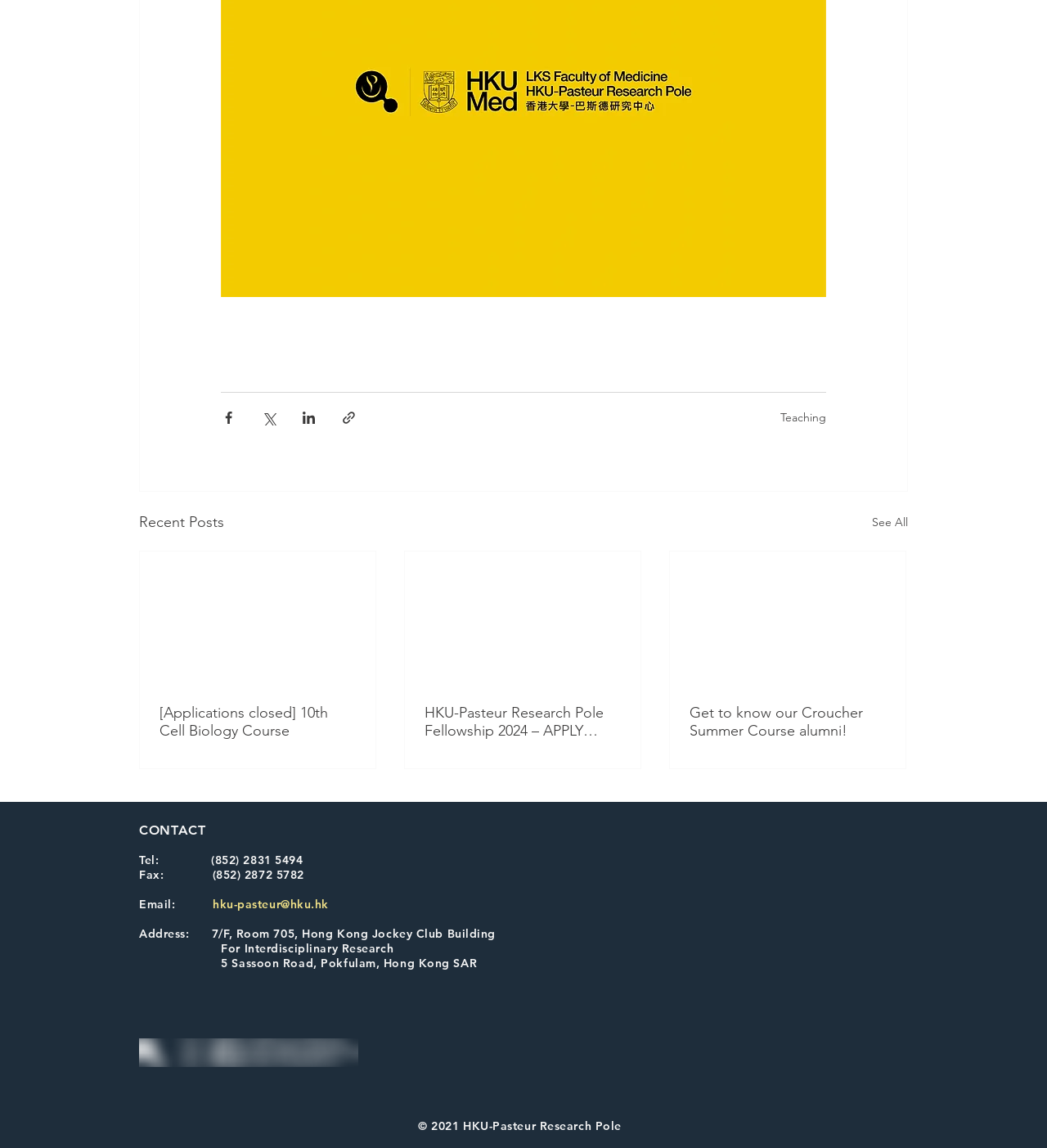Identify the bounding box of the HTML element described as: "hku-pasteur@hku.hk".

[0.203, 0.781, 0.314, 0.794]